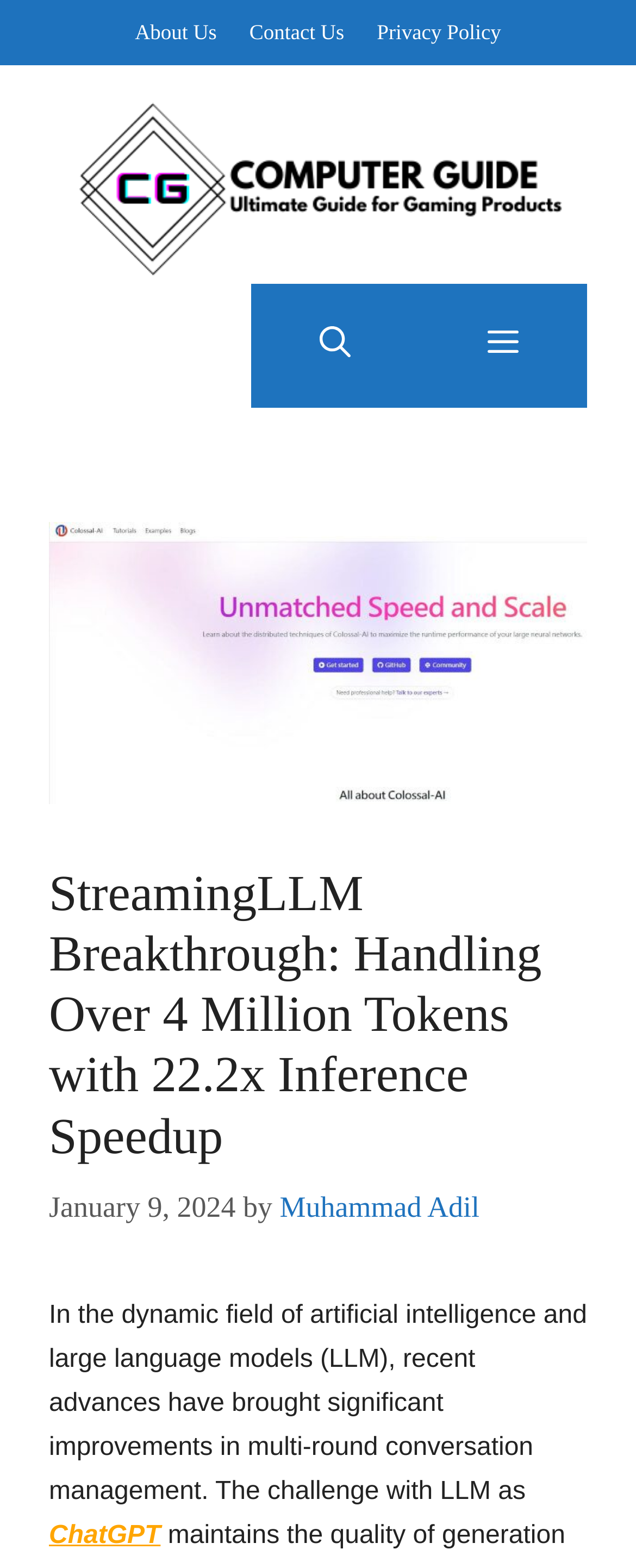Identify the bounding box coordinates of the element to click to follow this instruction: 'Visit the Computer Guides page'. Ensure the coordinates are four float values between 0 and 1, provided as [left, top, right, bottom].

[0.077, 0.109, 0.923, 0.13]